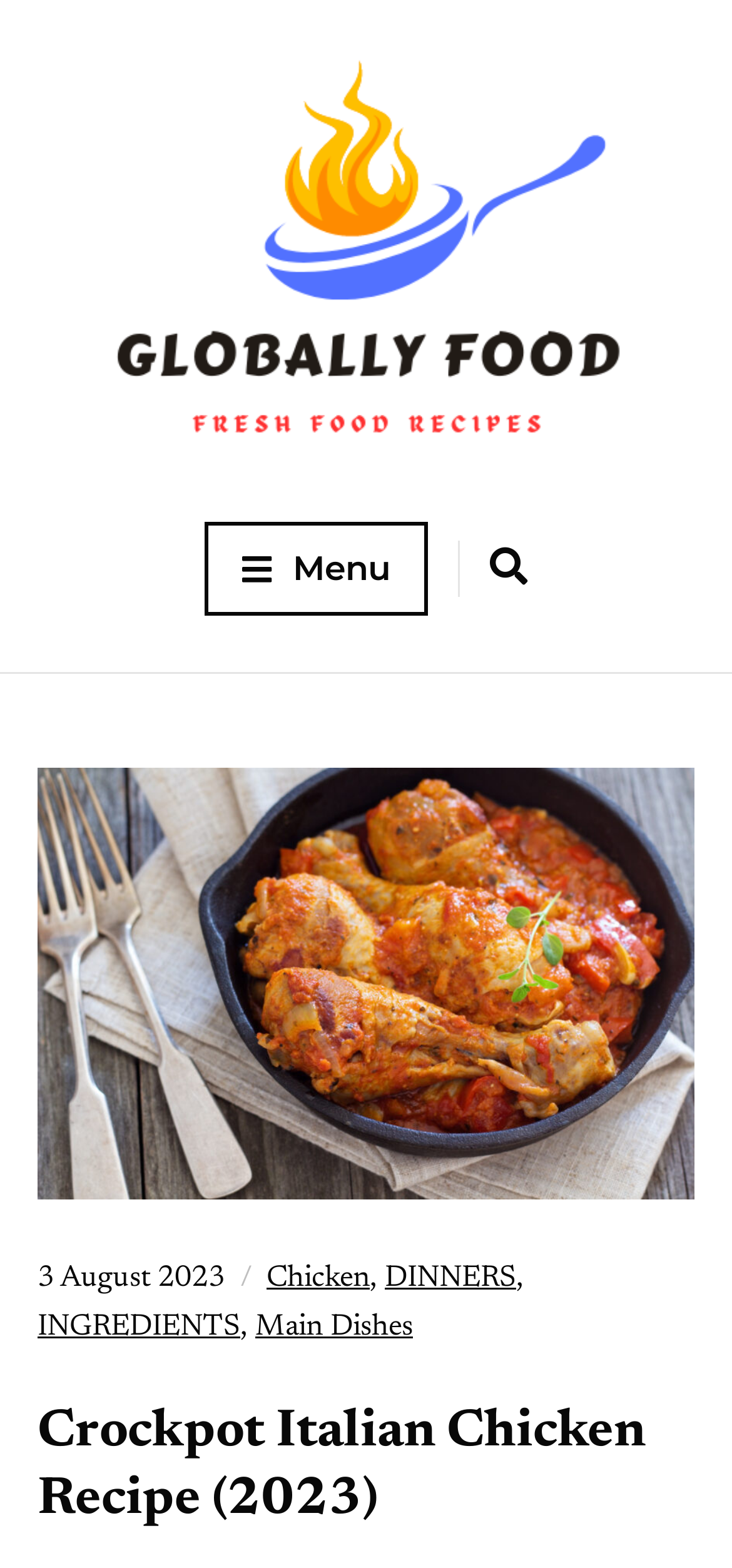Find the bounding box coordinates for the UI element whose description is: "Main Dishes". The coordinates should be four float numbers between 0 and 1, in the format [left, top, right, bottom].

[0.349, 0.837, 0.564, 0.856]